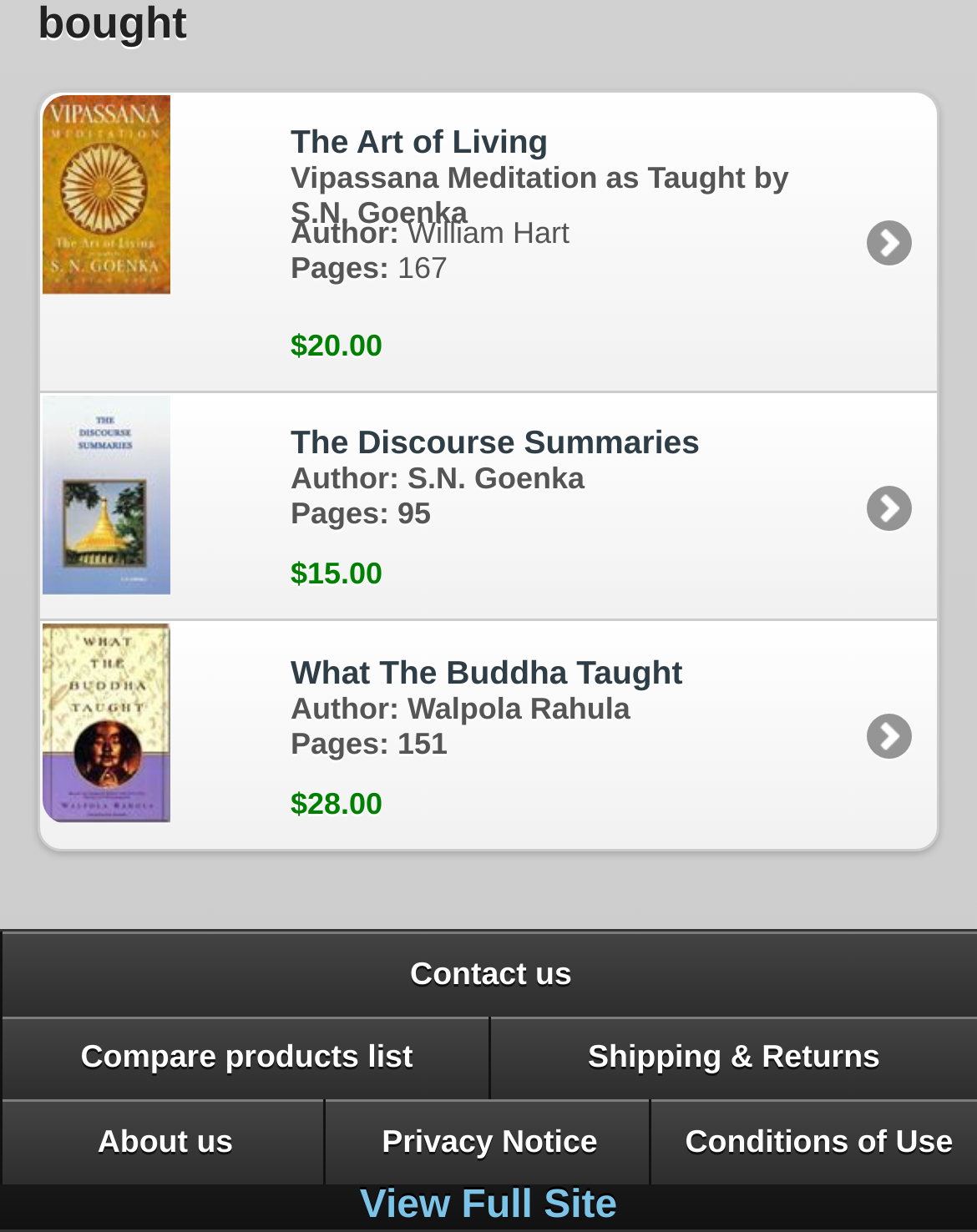Please provide a comprehensive response to the question based on the details in the image: Who is the author of 'The Discourse Summaries'?

I found the author of 'The Discourse Summaries' by looking at the text associated with the link element, which is 'Picture of The Discourse Summaries The Discourse Summaries Author: S.N. Goenka Pages: 95 $15.00'.